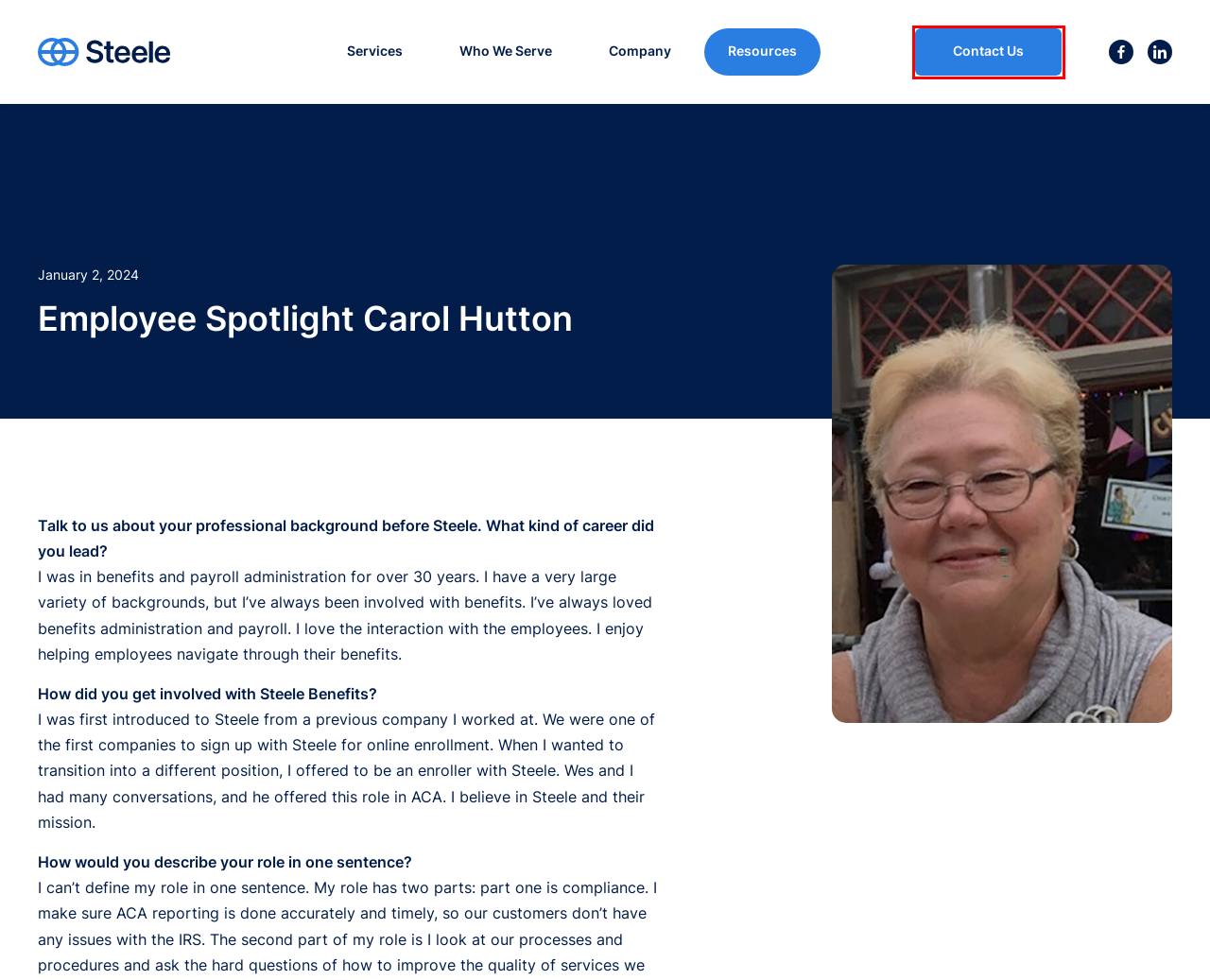You have been given a screenshot of a webpage, where a red bounding box surrounds a UI element. Identify the best matching webpage description for the page that loads after the element in the bounding box is clicked. Options include:
A. Contact Us - Steele
B. Brokers & Advisors - Steele
C. Technology - Steele
D. Enrollment - Steele
E. Our Process - Steele
F. Log In ‹ Steele — WordPress
G. Steele - Benefits Made Simple.
H. Our Team - Steele

A